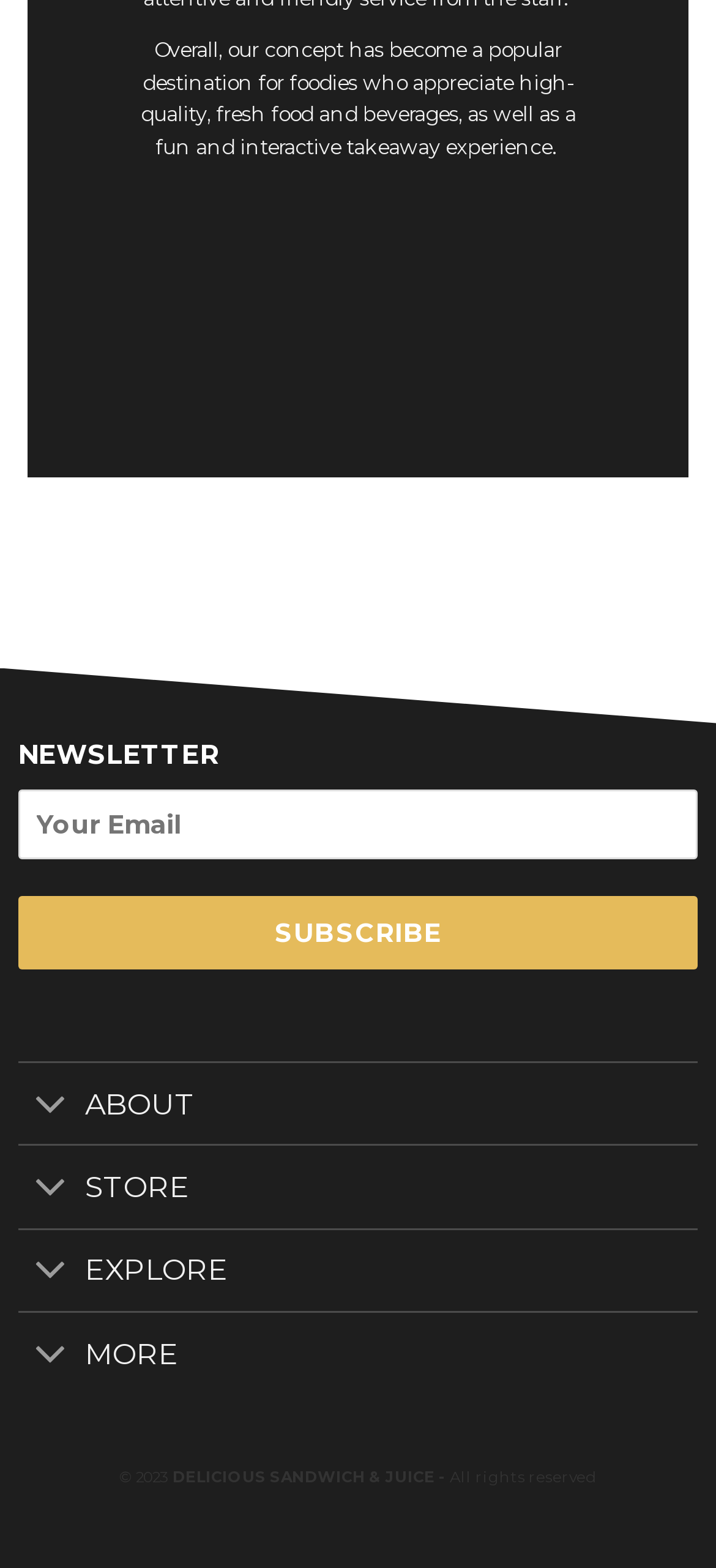Refer to the screenshot and answer the following question in detail:
What type of content does the website offer?

The static text at the top of the webpage mentions 'high-quality, fresh food and beverages', indicating that the website is related to food and beverages.